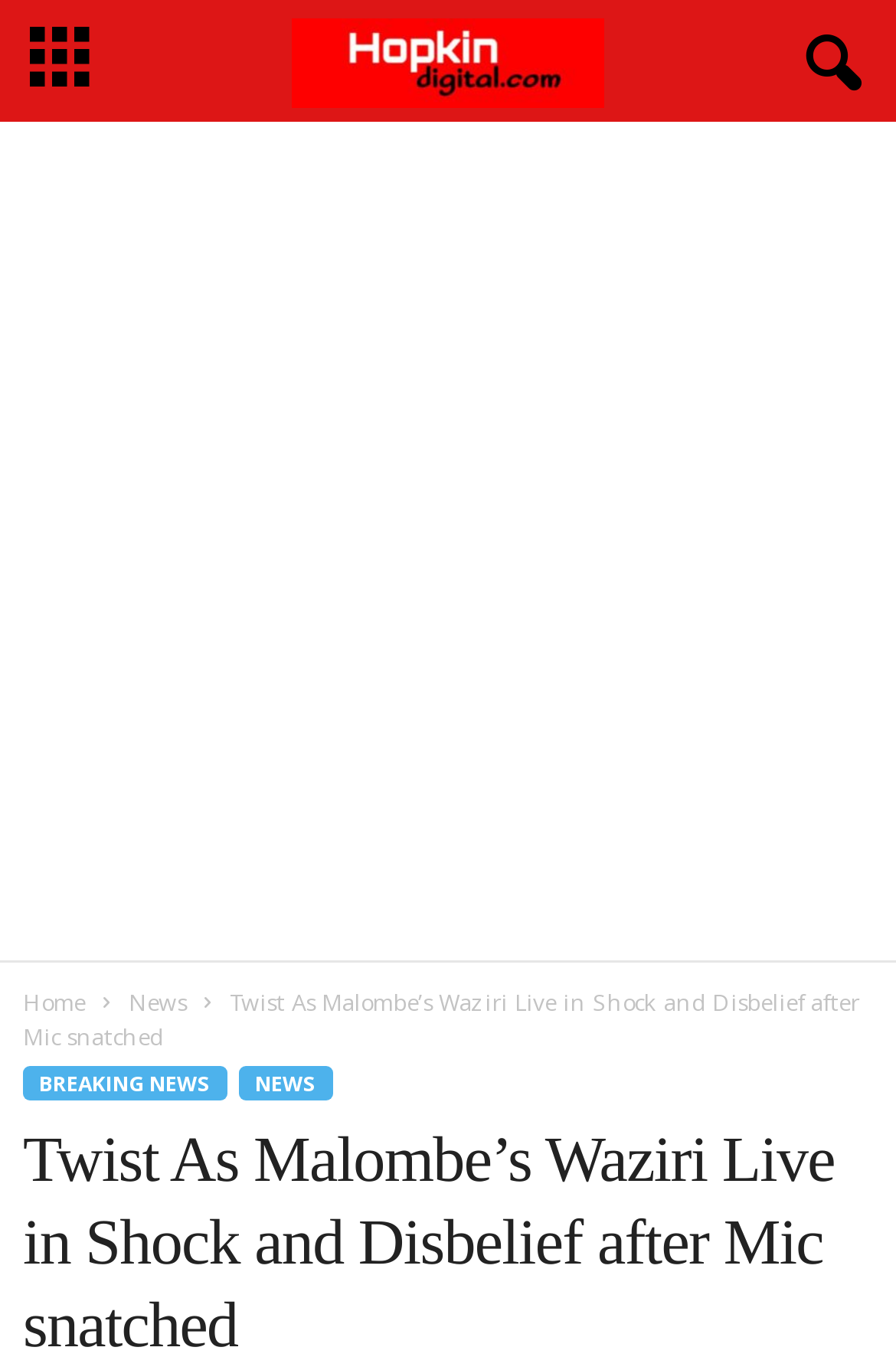Generate an in-depth caption that captures all aspects of the webpage.

The webpage appears to be a news article page. At the top, there is a large image taking up most of the width, situated near the top of the page. Below the image, there is a section with several links, including "Home", "News", and two other links with bold text, "BREAKING NEWS" and "NEWS". These links are aligned horizontally and are positioned near the top of the page.

The main content of the page is a news article with a title "Twist As Malombe’s Waziri Live in Shock and Disbelief after Mic snatched". The title is a prominent heading that spans almost the entire width of the page. The article itself is not explicitly described, but it appears to be a news story about a politician from Kitui East, as hinted by the meta description.

On the right side of the page, there is an advertisement iframe that takes up a significant portion of the page's height. It is positioned below the image and above the news article title.